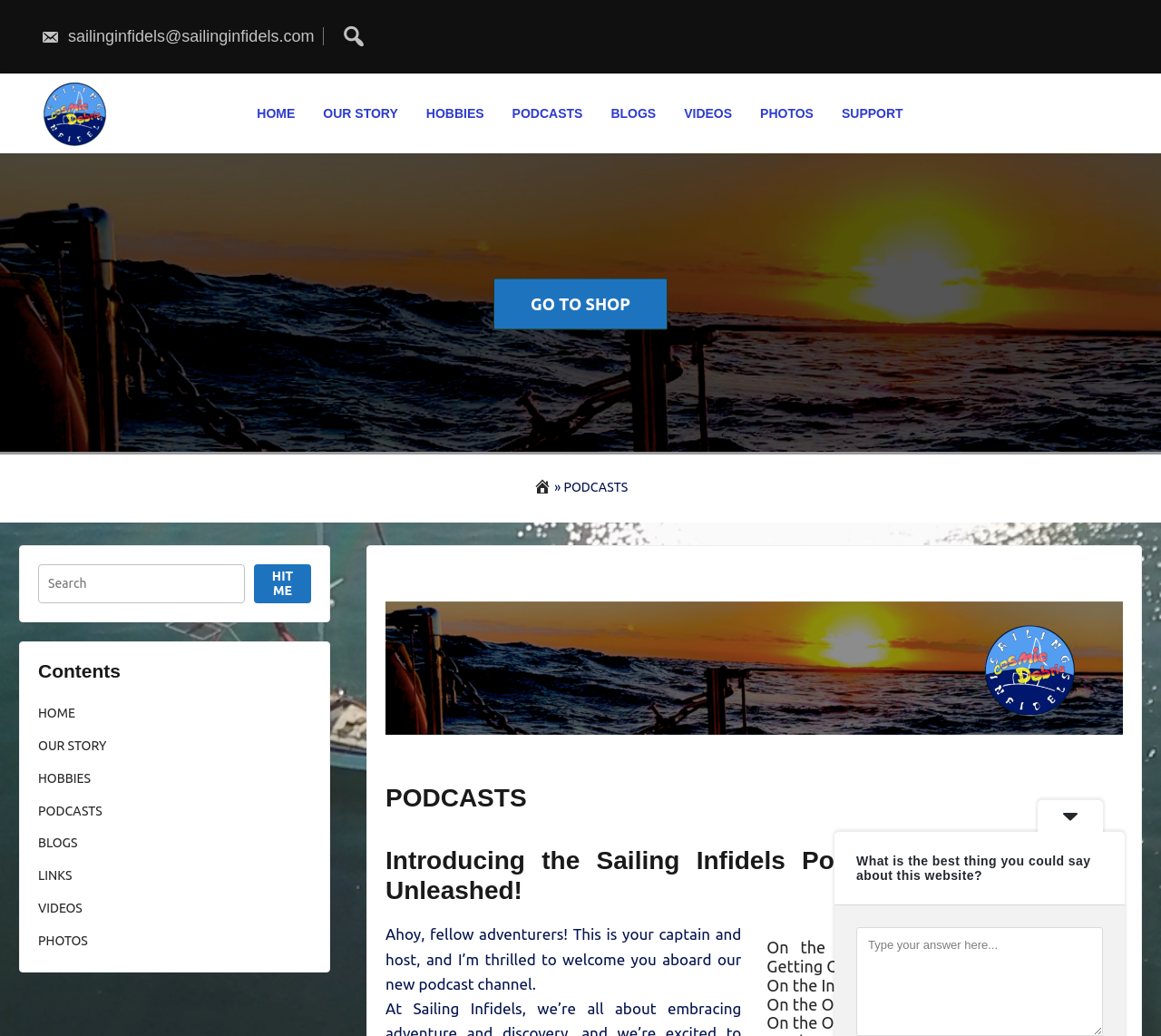How many podcast episodes are listed on the webpage?
Answer the question with a detailed explanation, including all necessary information.

The webpage lists four podcast episodes: 'On the Outside Looking In: On the Inside Getting Out', 'On the Inside Wanting Out', 'On the Outside Looking in – Re-Entry', and 'On the Outside Looking in – More Storms'.